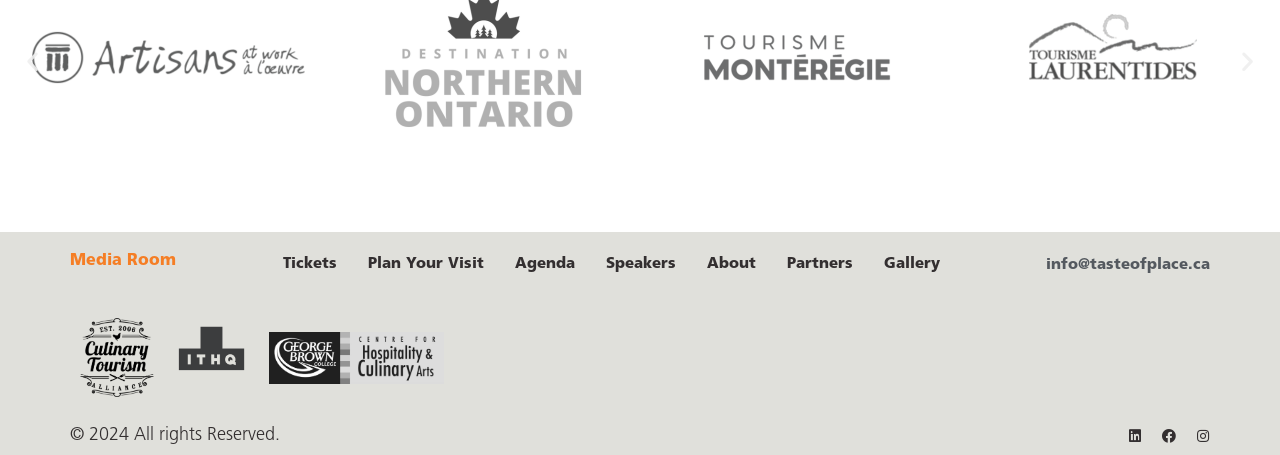Kindly respond to the following question with a single word or a brief phrase: 
What social media platforms are linked on the webpage?

Linkedin, Facebook, Instagram